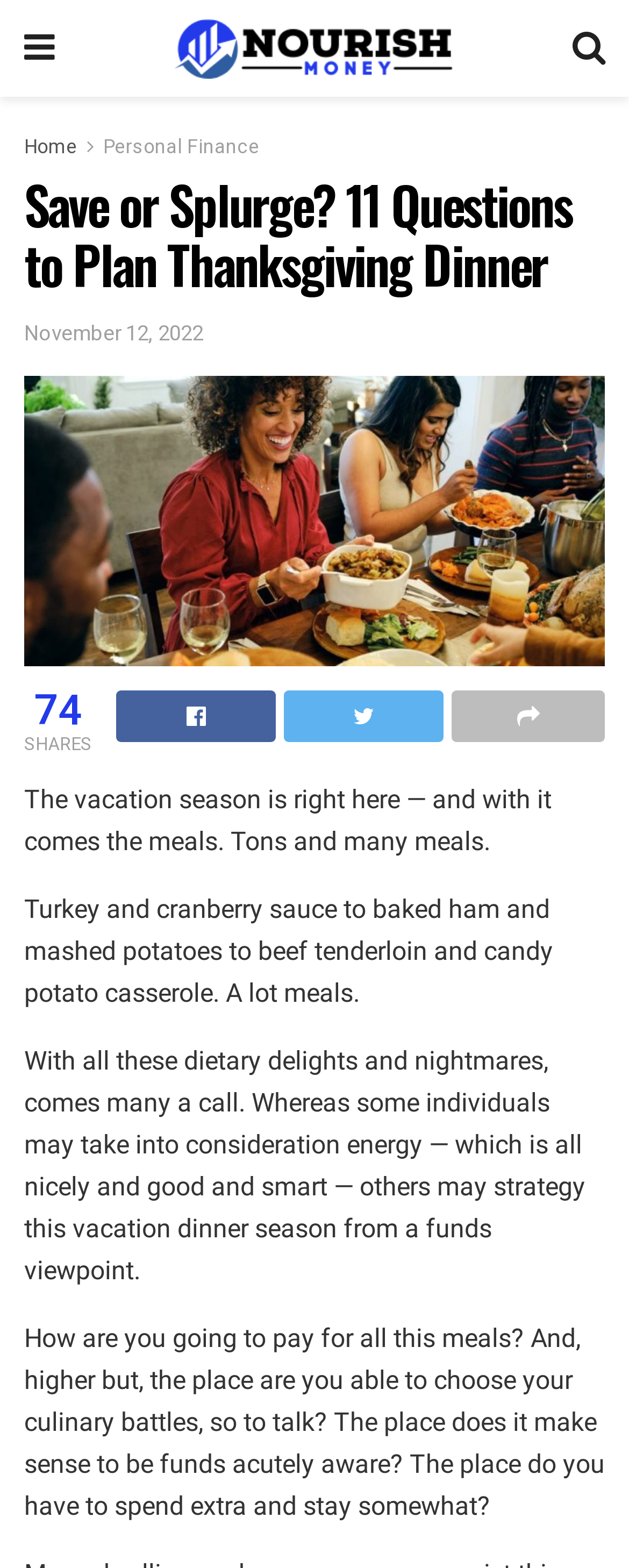What is the topic of the article?
Refer to the image and provide a one-word or short phrase answer.

Thanksgiving dinner